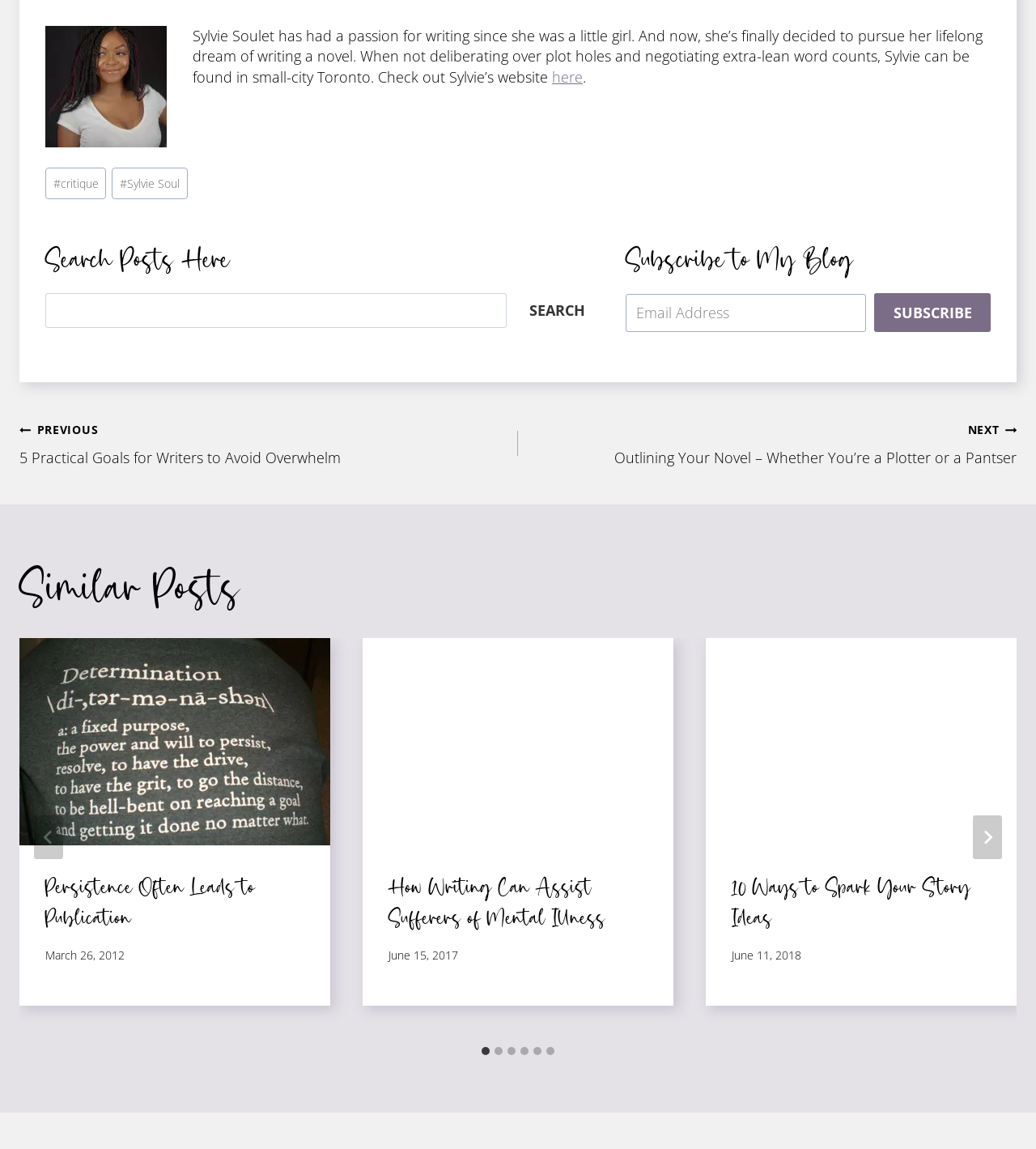Give a one-word or one-phrase response to the question: 
What is the author's name?

Sylvie Soulet